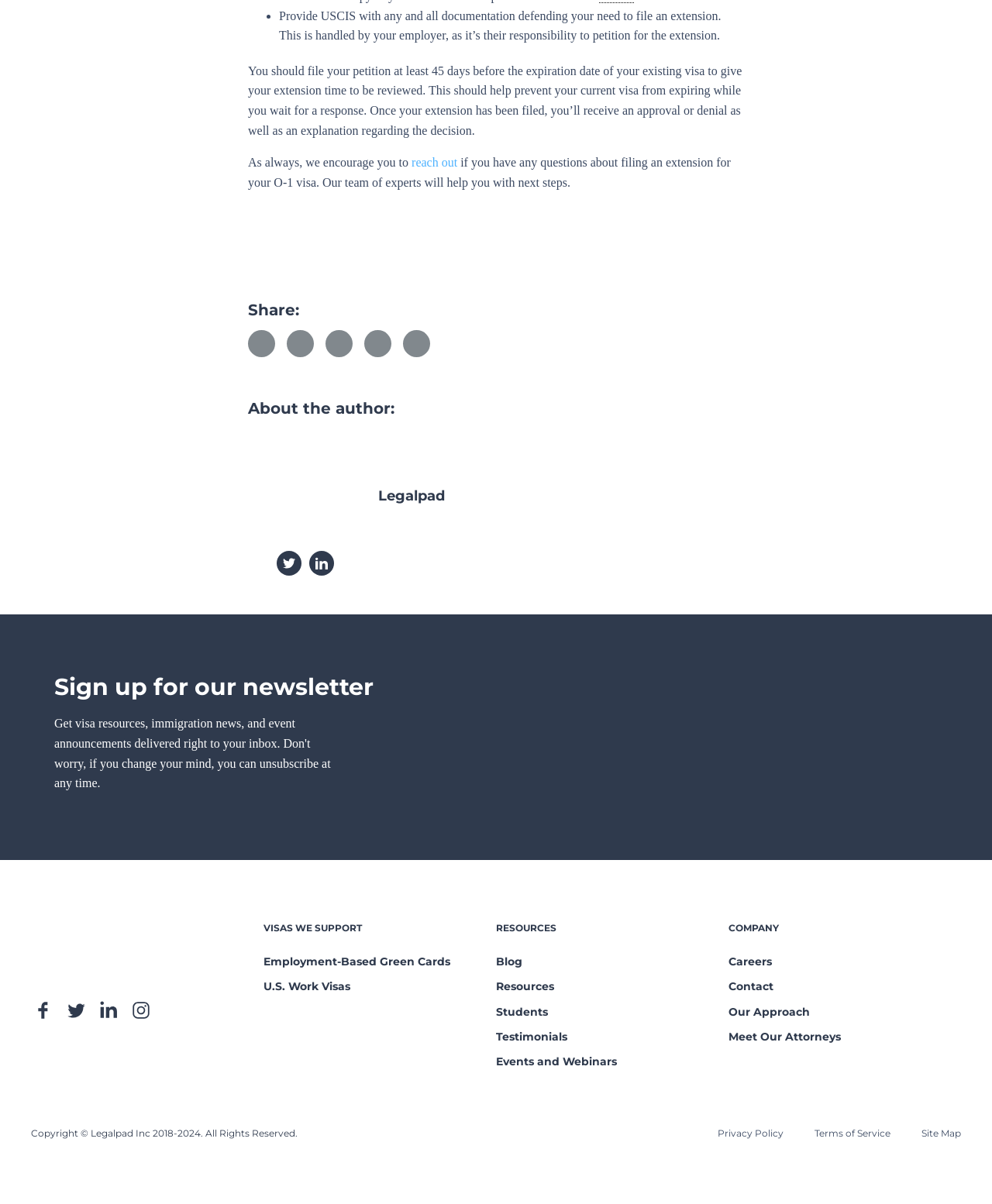Show the bounding box coordinates of the element that should be clicked to complete the task: "Sign up for the newsletter".

[0.055, 0.556, 0.411, 0.586]